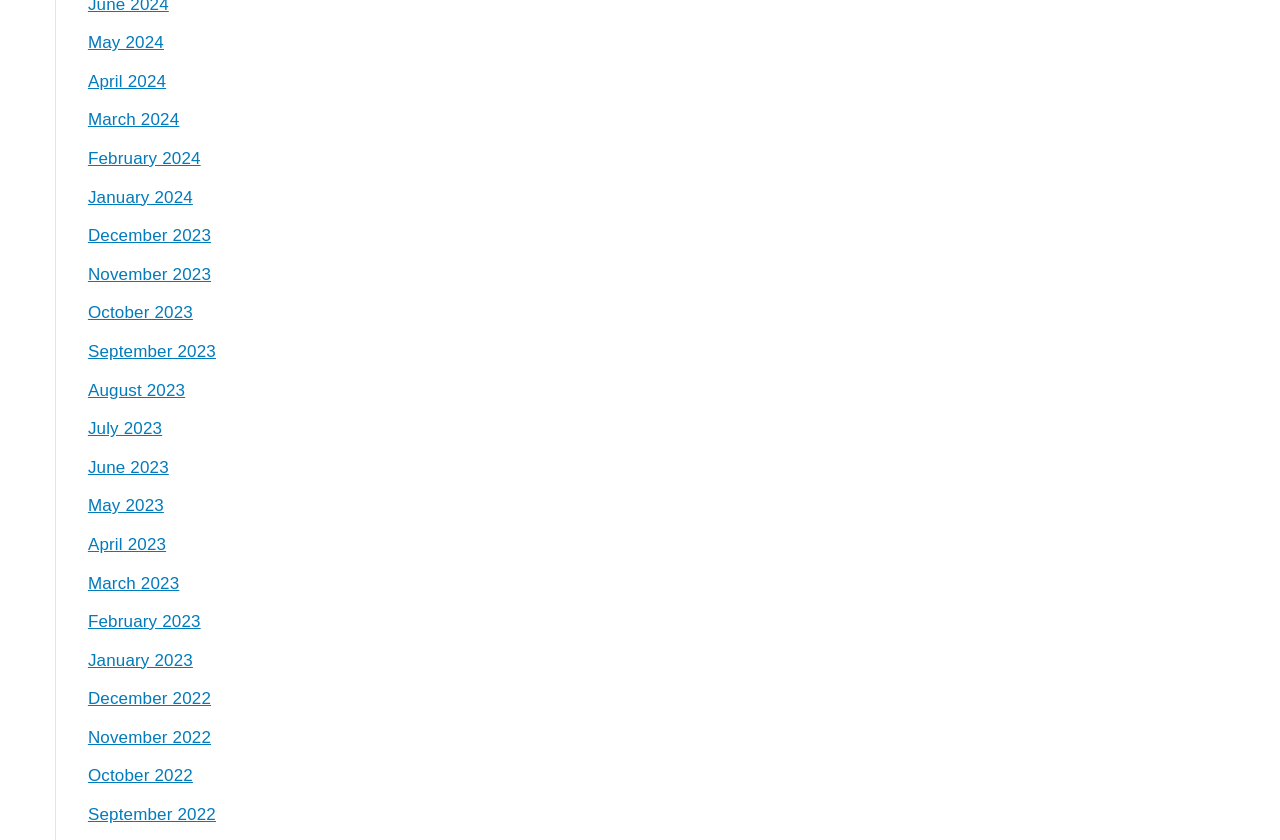Determine the bounding box coordinates of the section I need to click to execute the following instruction: "go to April 2023". Provide the coordinates as four float numbers between 0 and 1, i.e., [left, top, right, bottom].

[0.069, 0.631, 0.13, 0.667]